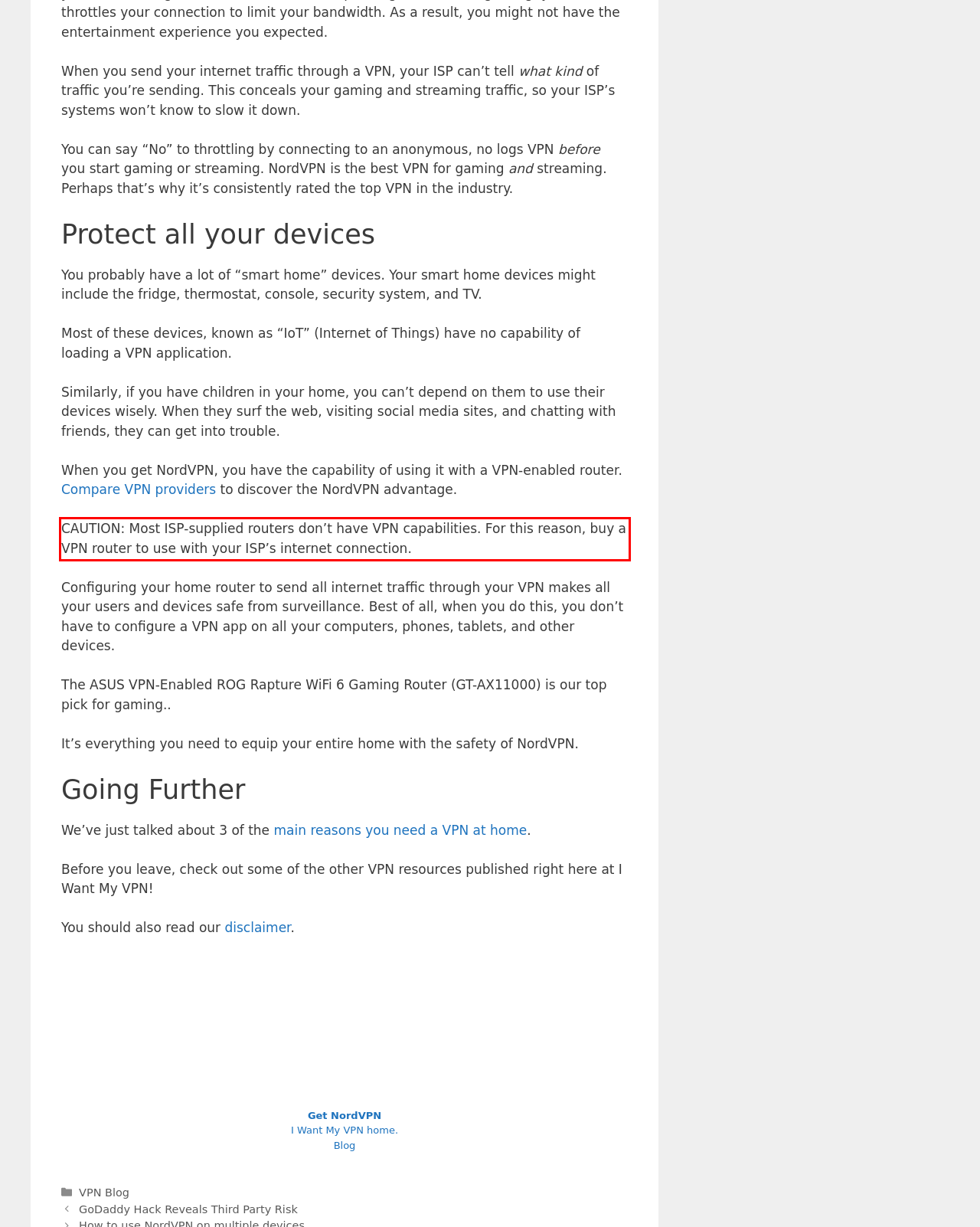Please identify and extract the text content from the UI element encased in a red bounding box on the provided webpage screenshot.

CAUTION: Most ISP-supplied routers don’t have VPN capabilities. For this reason, buy a VPN router to use with your ISP’s internet connection.